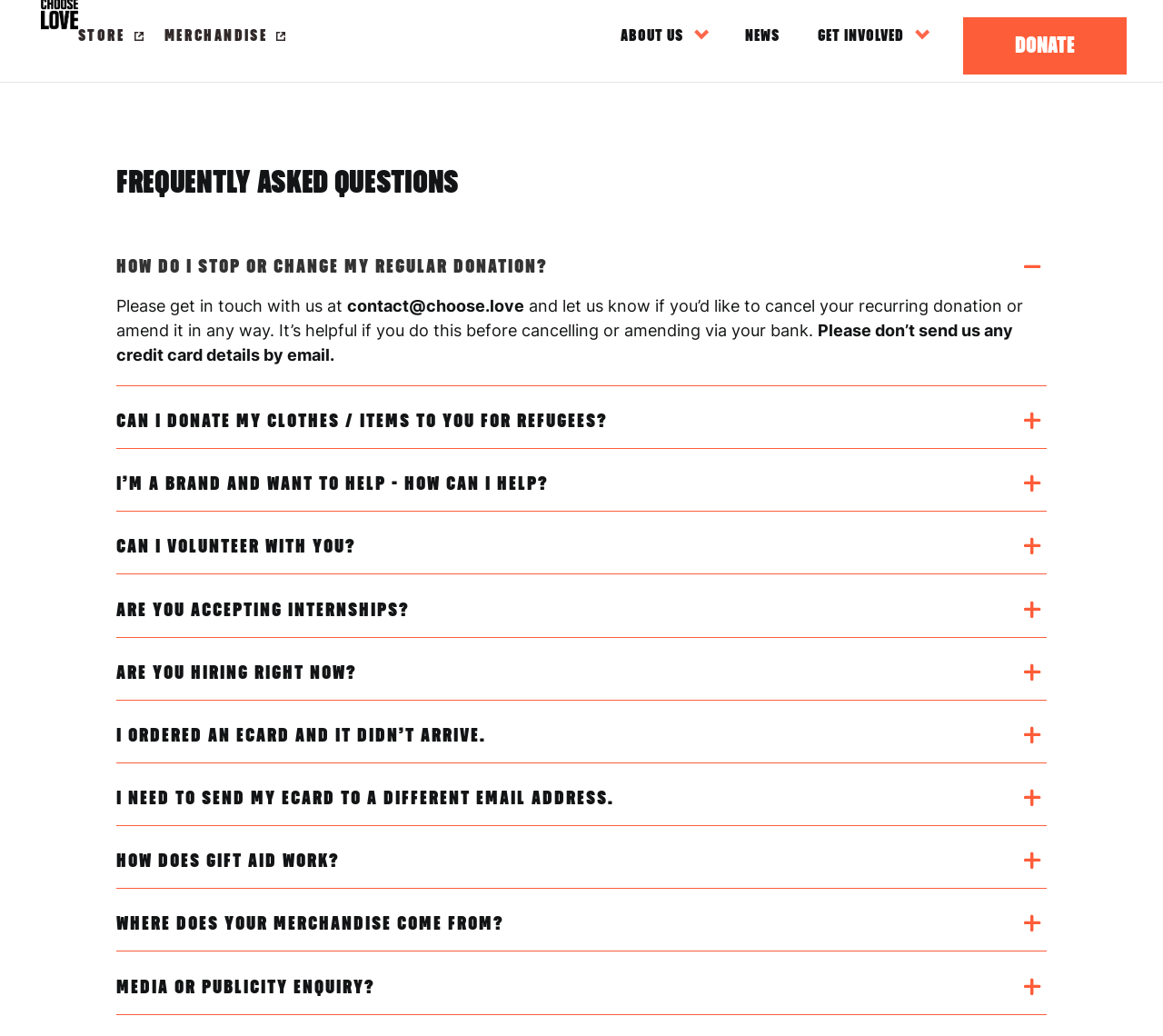Provide a brief response to the question using a single word or phrase: 
What is the organization's email address?

contact@choose.love